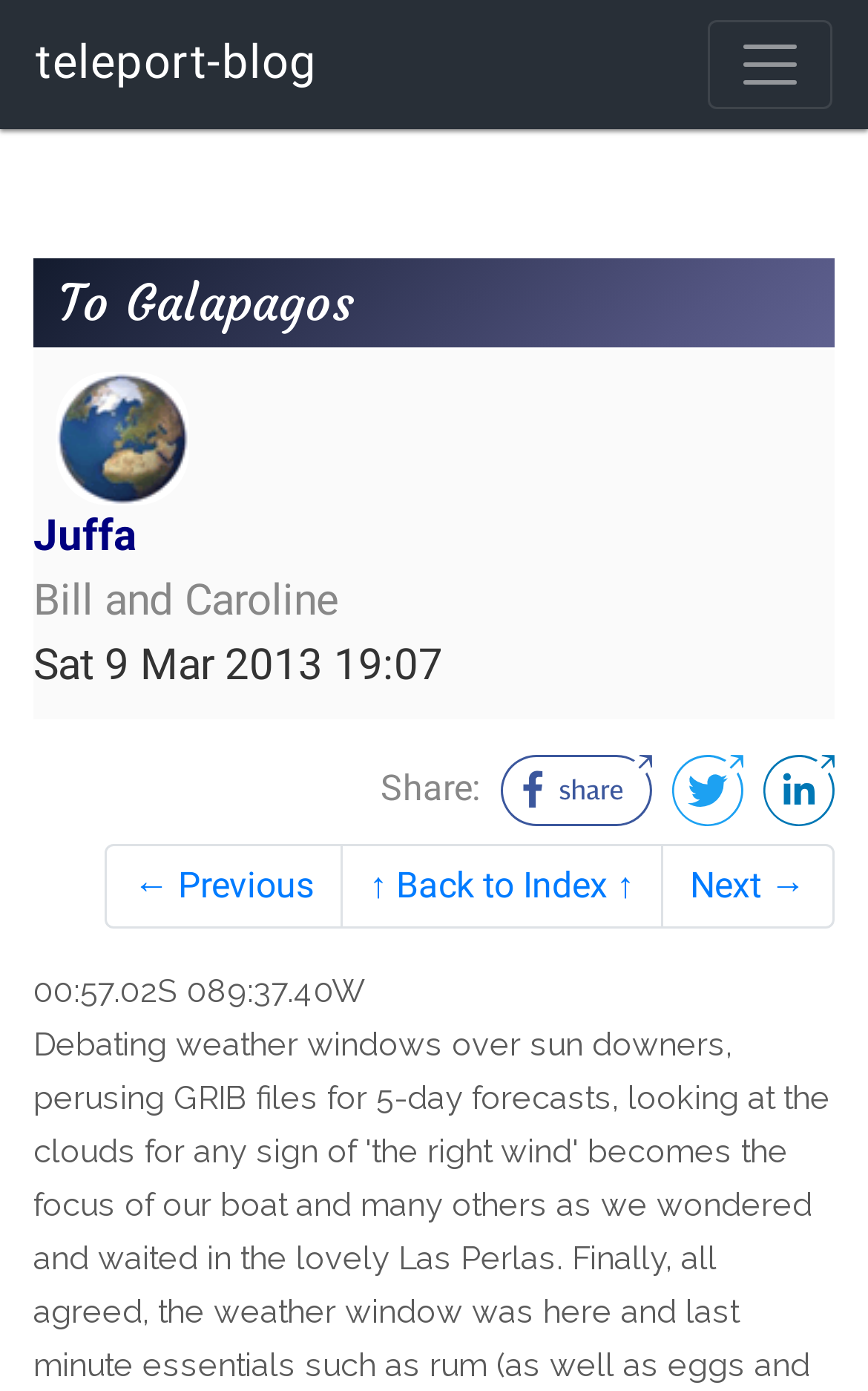What is the name of the authors?
Please look at the screenshot and answer in one word or a short phrase.

Bill and Caroline